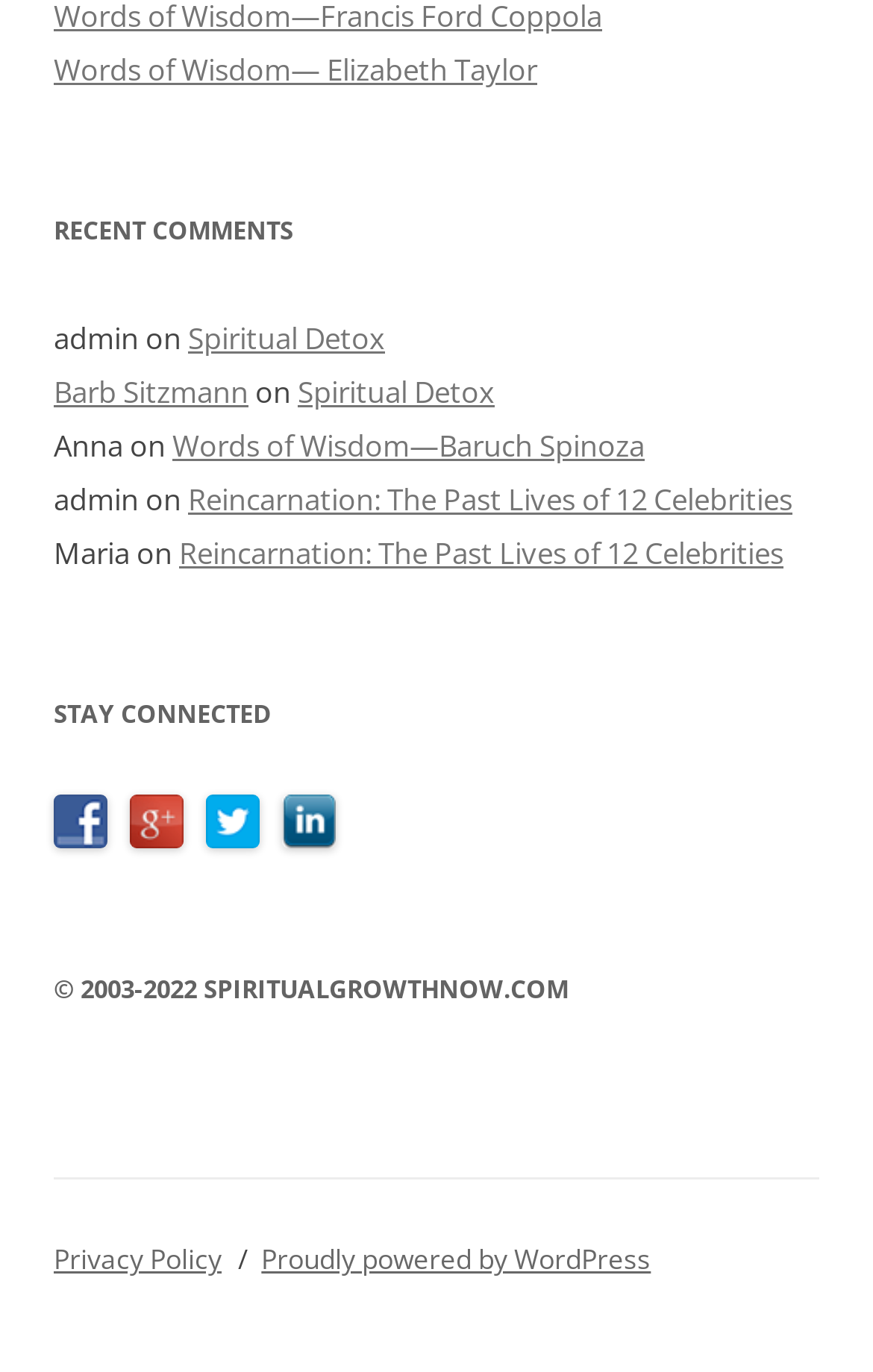Locate the UI element described as follows: "Proudly powered by WordPress". Return the bounding box coordinates as four float numbers between 0 and 1 in the order [left, top, right, bottom].

[0.299, 0.904, 0.746, 0.932]